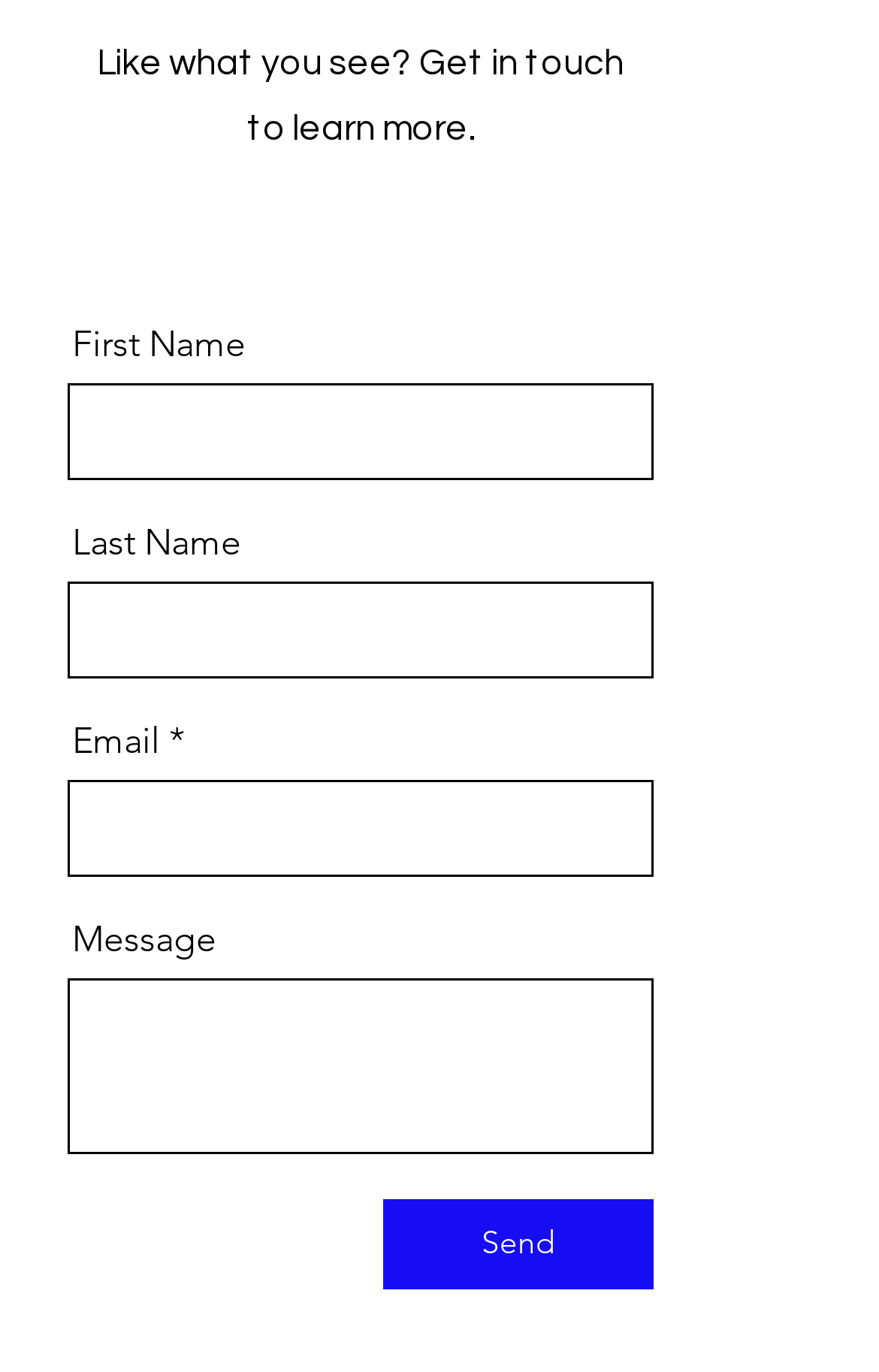What is the purpose of the text boxes?
Please provide a comprehensive answer based on the details in the screenshot.

The text boxes are labeled as 'First Name', 'Last Name', 'Email', and 'Message', which suggests that they are meant to collect user information. The 'Email' field is required, indicating that it is necessary for the user to provide their email address.